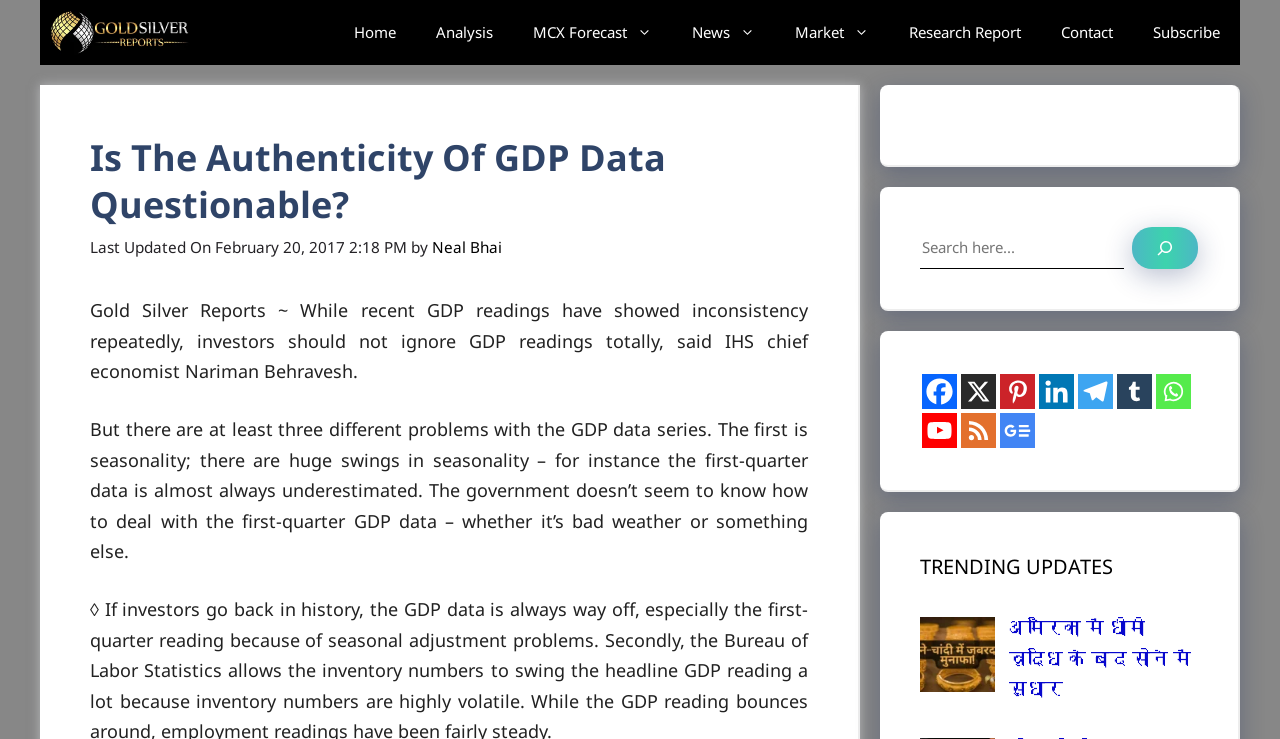Could you determine the bounding box coordinates of the clickable element to complete the instruction: "Visit the 'Analysis' page"? Provide the coordinates as four float numbers between 0 and 1, i.e., [left, top, right, bottom].

[0.325, 0.0, 0.401, 0.088]